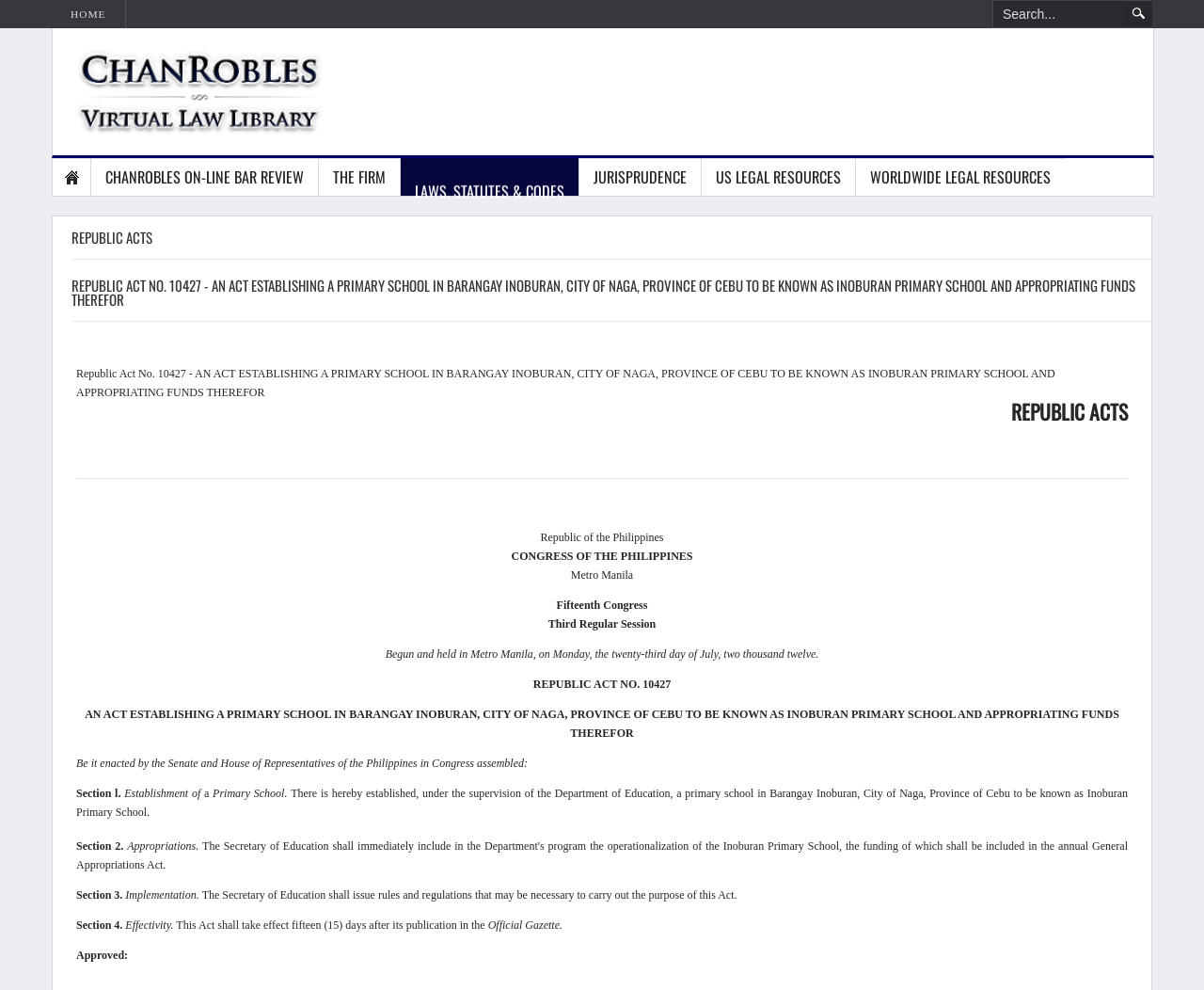What is the name of the primary school established in Barangay Inoburan?
Please provide a detailed and comprehensive answer to the question.

The answer can be found in the text of the webpage, specifically in the section that states 'There is hereby established, under the supervision of the Department of Education, a primary school in Barangay Inoburan, City of Naga, Province of Cebu to be known as Inoburan Primary School.'